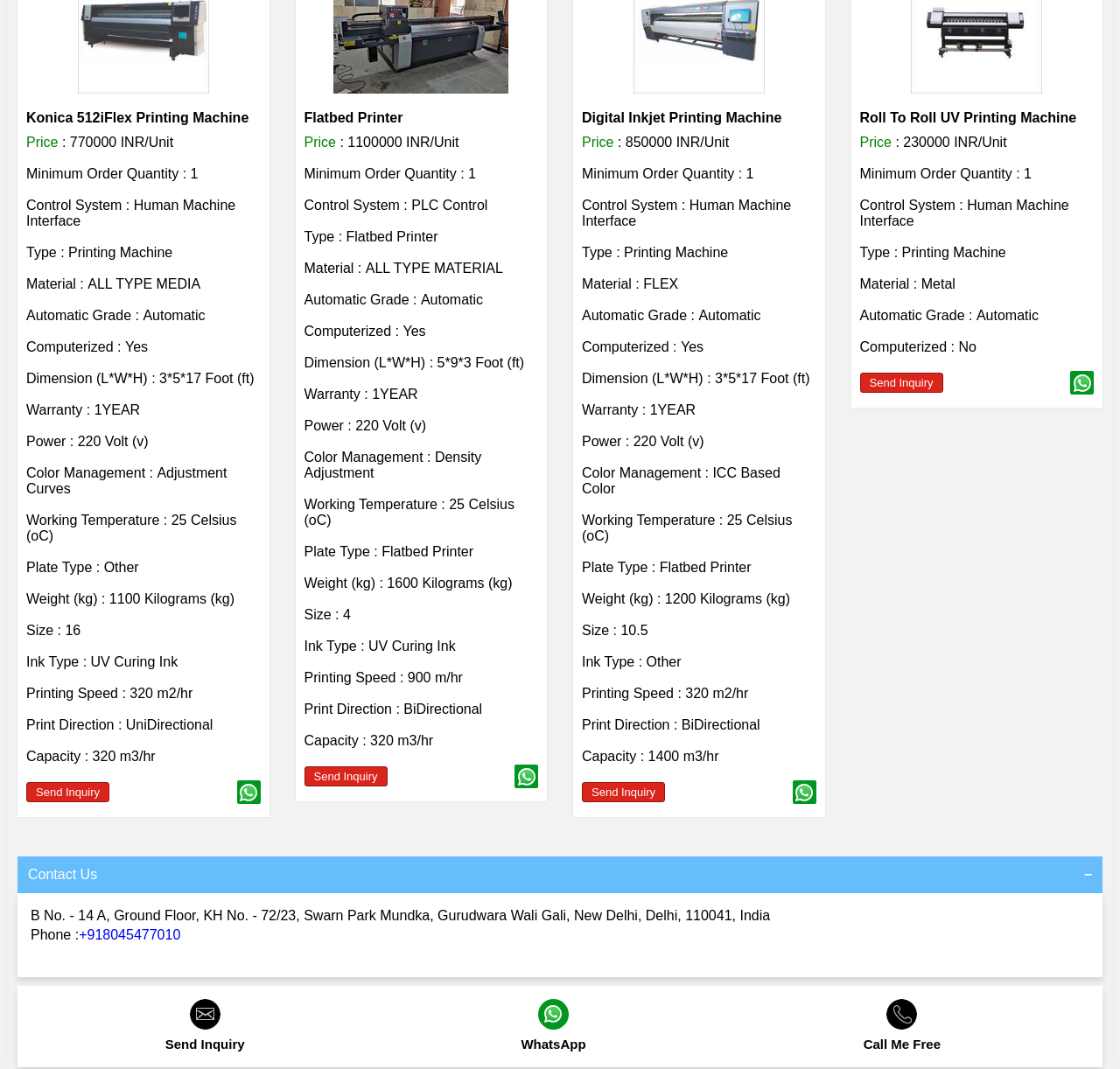Select the bounding box coordinates of the element I need to click to carry out the following instruction: "Click the 'Send Inquiry' link".

[0.023, 0.732, 0.098, 0.75]